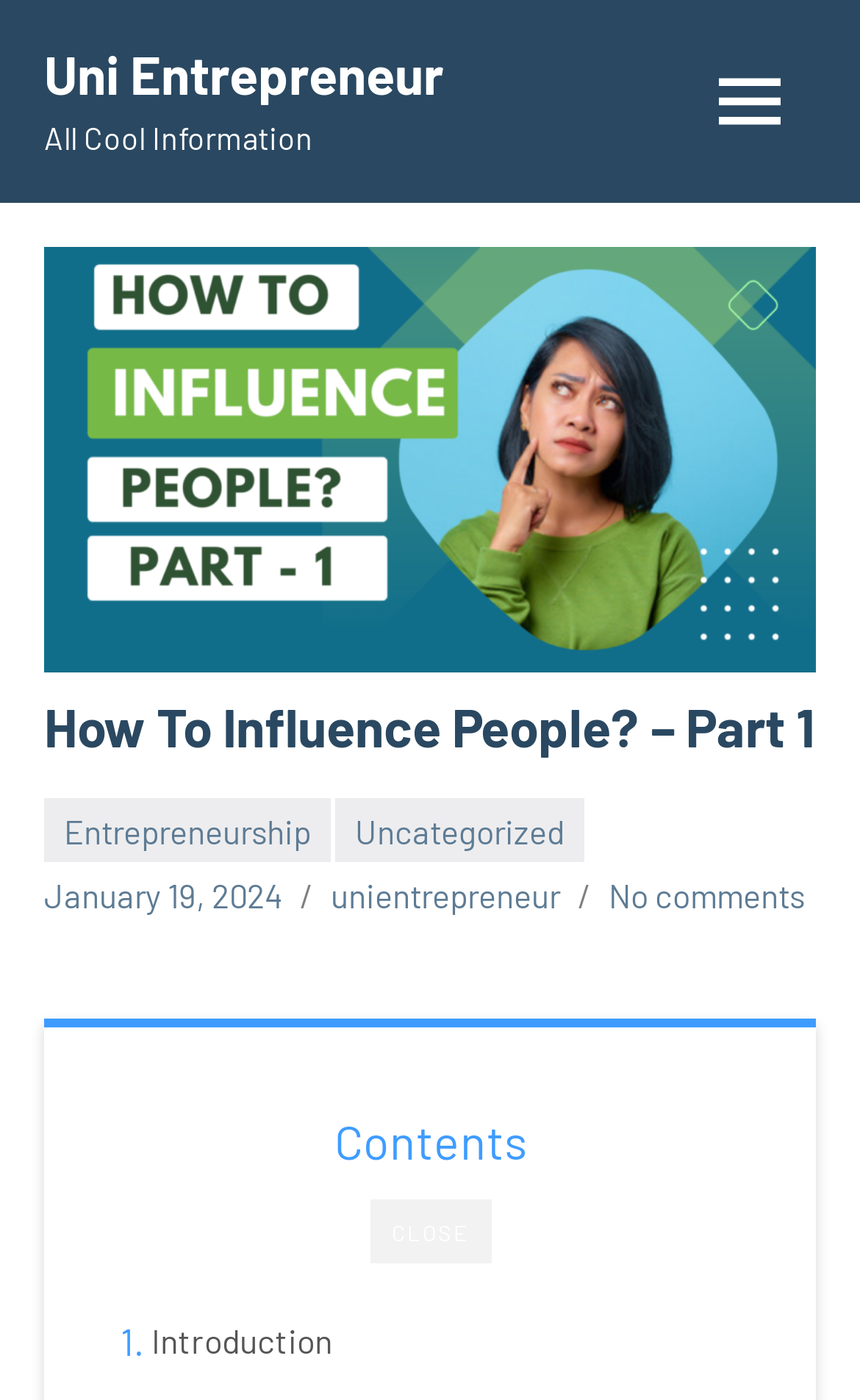Can you show the bounding box coordinates of the region to click on to complete the task described in the instruction: "Click the Uni Entrepreneur link"?

[0.051, 0.03, 0.515, 0.076]